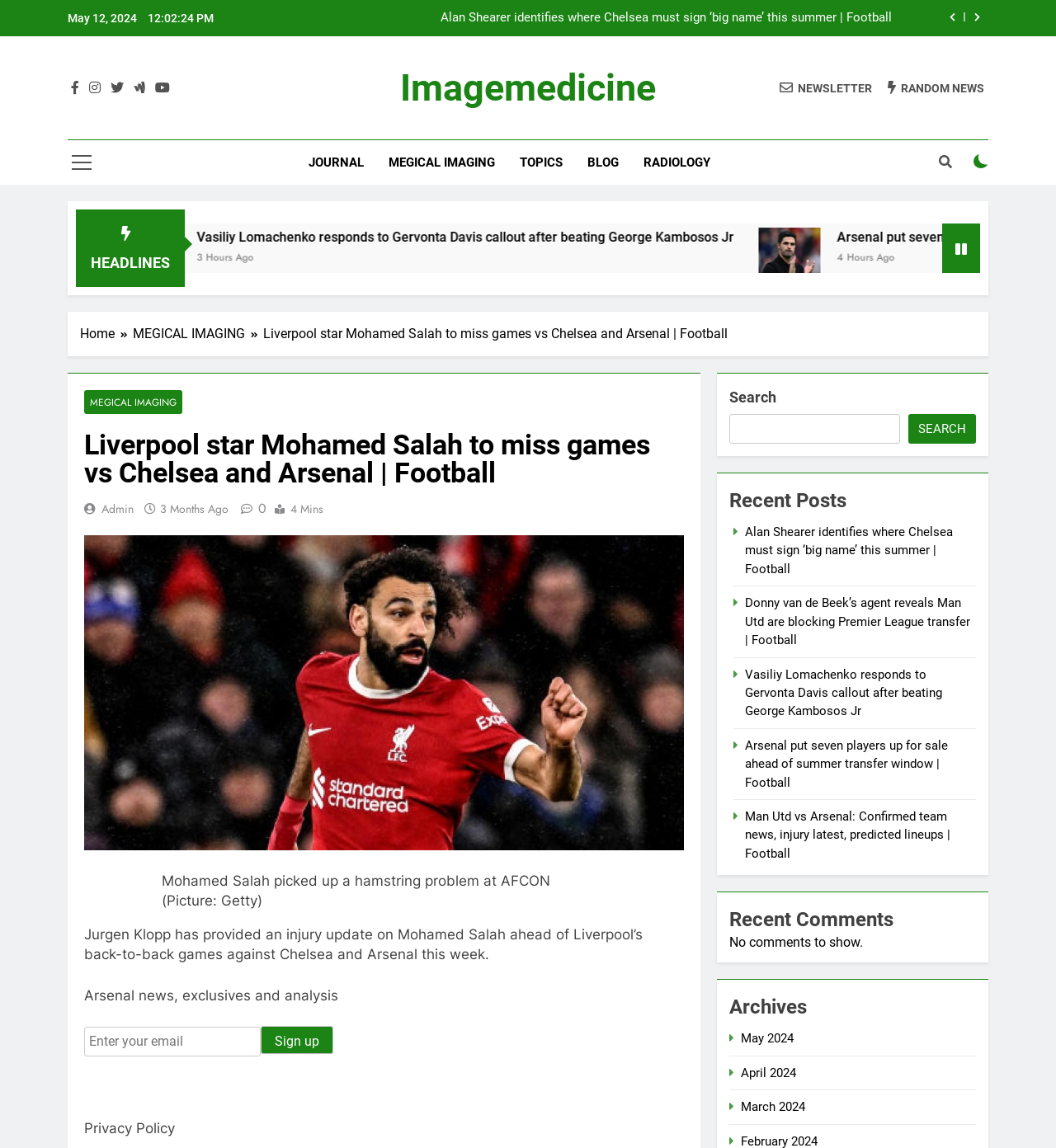Pinpoint the bounding box coordinates of the clickable element needed to complete the instruction: "Click the newsletter button". The coordinates should be provided as four float numbers between 0 and 1: [left, top, right, bottom].

[0.738, 0.069, 0.826, 0.083]